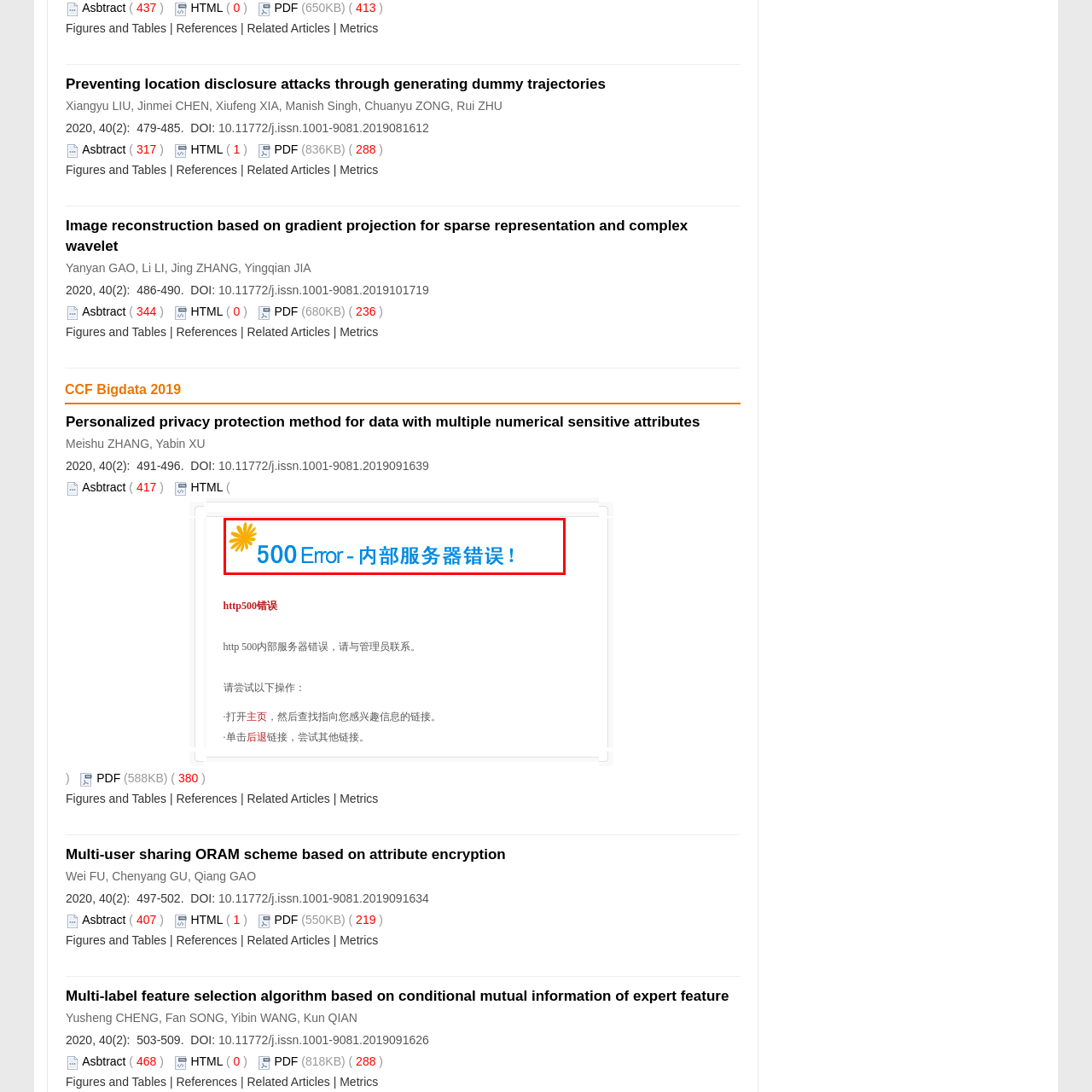What is the typical cause of a 500 Error?
Take a close look at the image within the red bounding box and respond to the question with detailed information.

A 500 Error typically occurs when a server encounters an unexpected condition that prevents it from fulfilling a request, indicating potential server misconfigurations or unexpected issues.